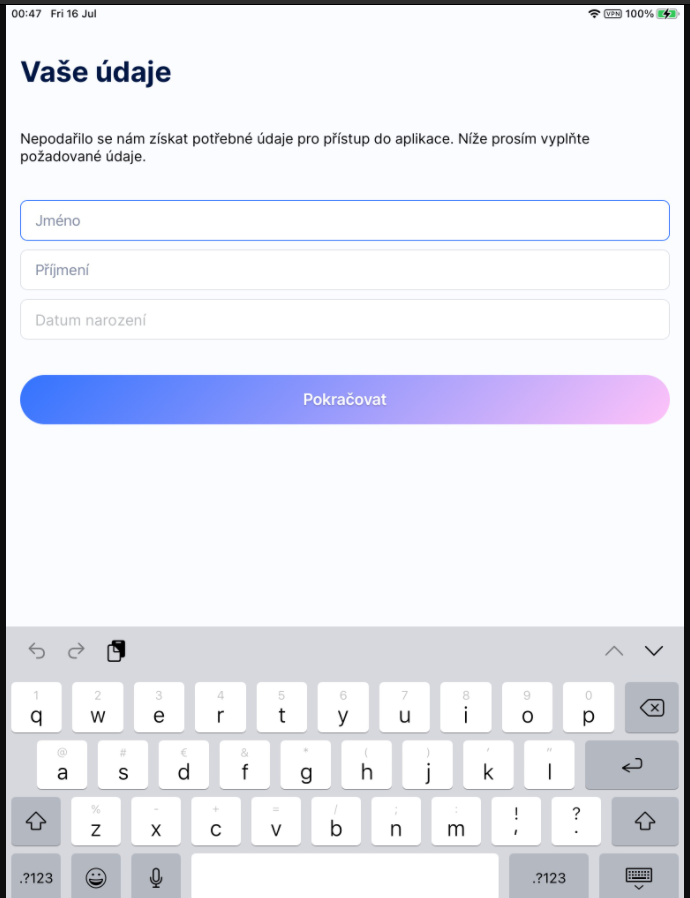What is the function of the button at the bottom?
Please provide a detailed answer to the question.

There is a large, rounded button colored in a gradient from blue to pink that reads 'Pokračovat', which translates to 'Continue', signaling users to proceed after filling in their information.